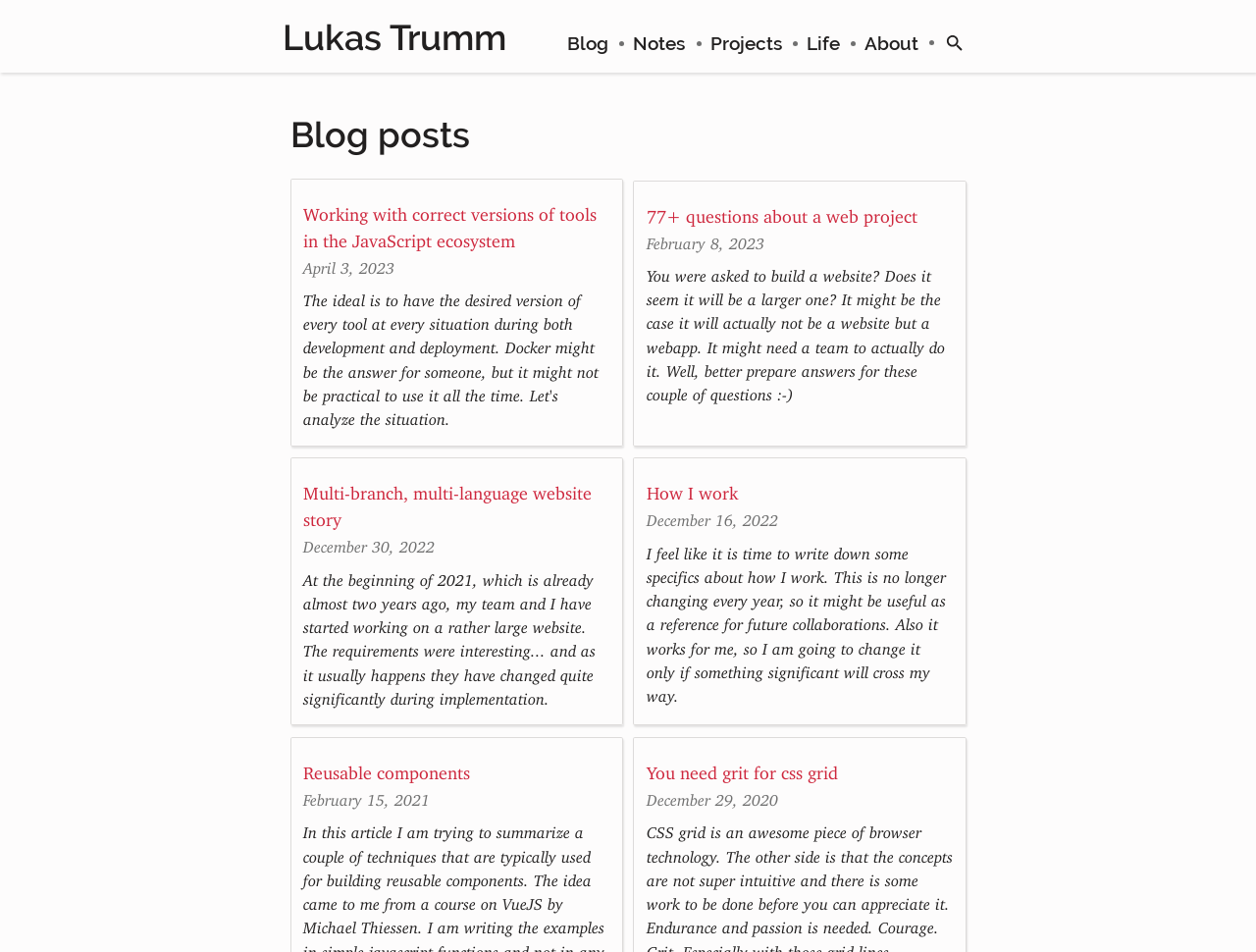Please provide the bounding box coordinates for the element that needs to be clicked to perform the following instruction: "Click on the 'Blog' link". The coordinates should be given as four float numbers between 0 and 1, i.e., [left, top, right, bottom].

[0.452, 0.034, 0.485, 0.056]